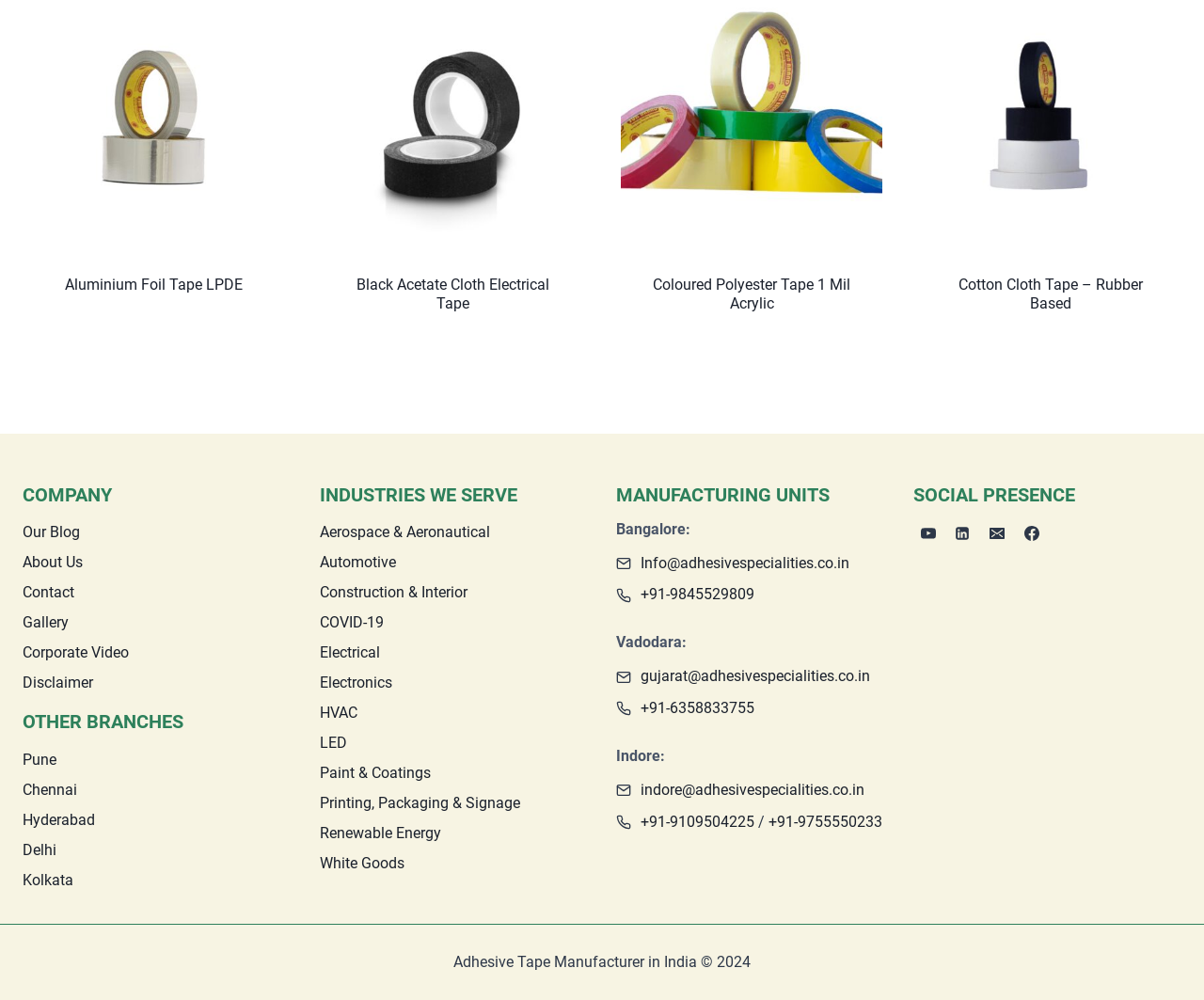Refer to the image and provide a thorough answer to this question:
What is the company's social presence?

On the webpage, I can see a section titled 'SOCIAL PRESENCE' which lists links to the company's social media profiles, including YouTube, Linkedin, Email, and Facebook, indicating the company's online presence.